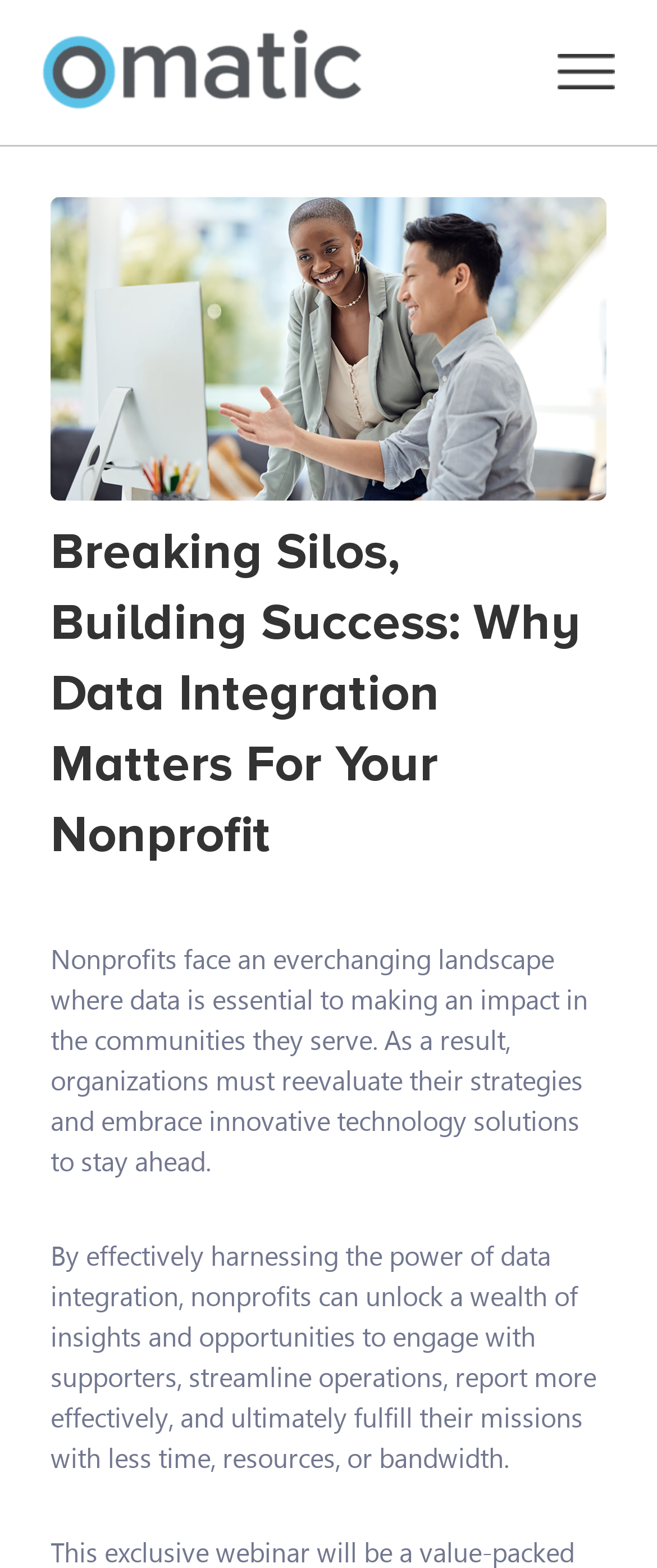Based on the visual content of the image, answer the question thoroughly: What is the role of technology in nonprofits?

The webpage suggests that nonprofits must reevaluate their strategies and embrace innovative technology solutions to stay ahead, indicating that technology plays a crucial role in helping nonprofits achieve their goals.